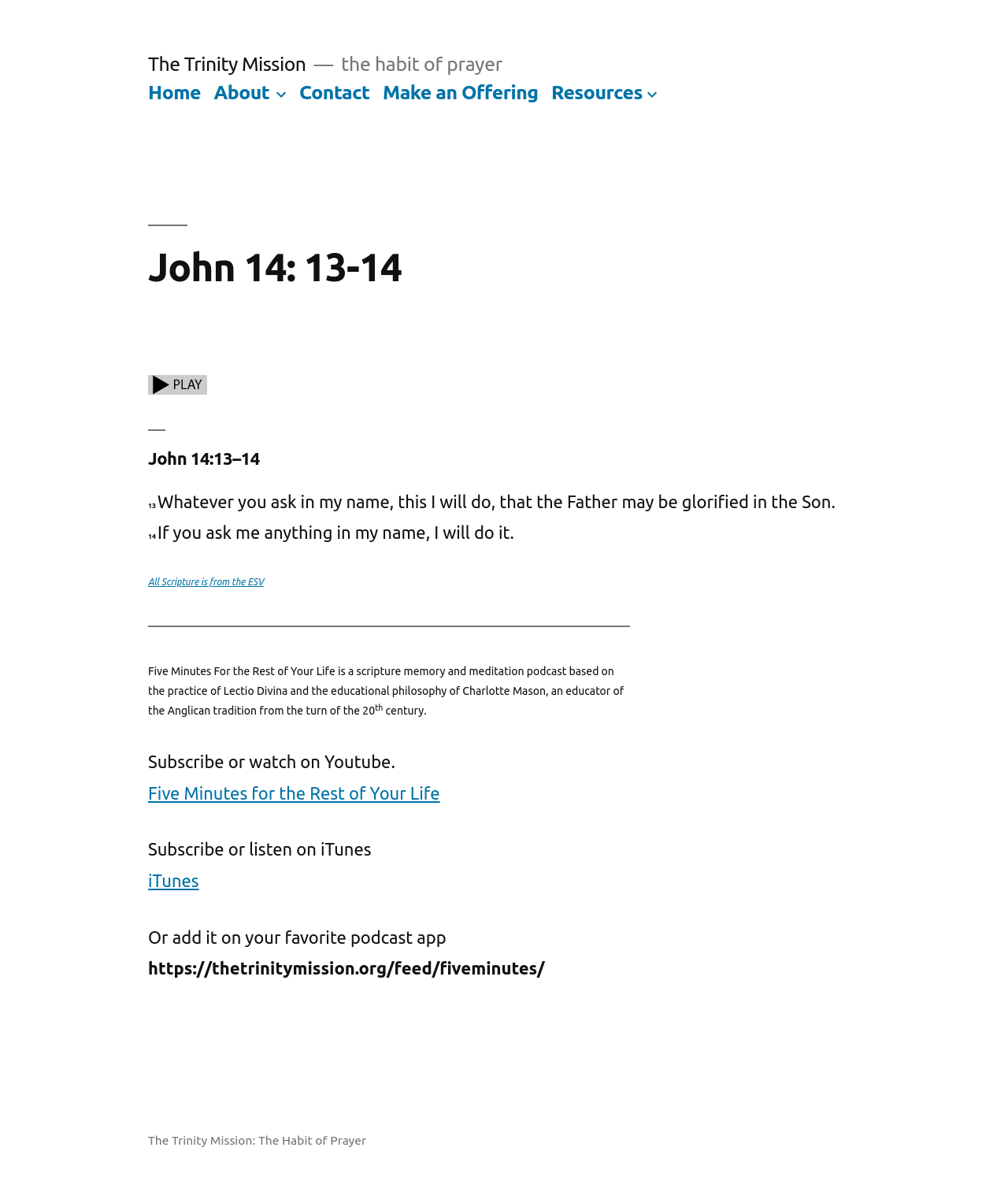Please reply to the following question with a single word or a short phrase:
What is the name of the podcast?

Five Minutes for the Rest of Your Life